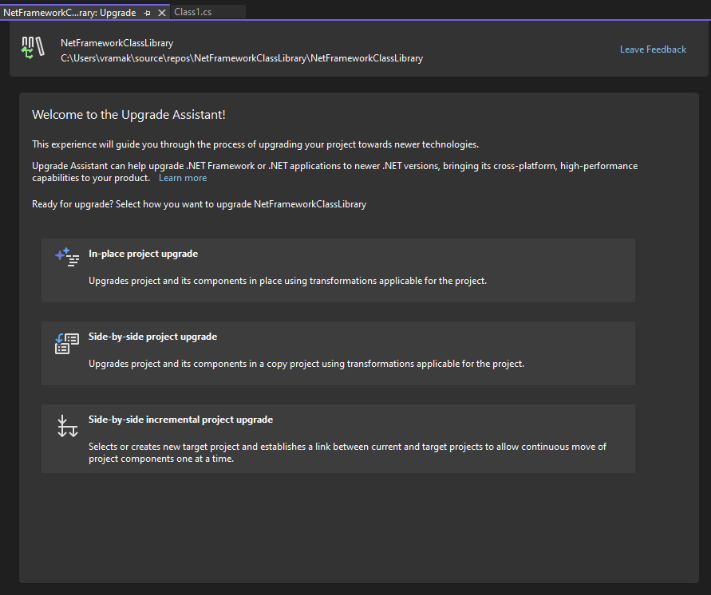Thoroughly describe what you see in the image.

The image showcases the interface of the Upgrade Assistant, highlighting its role in the process of upgrading .NET applications. The prominently displayed title reads "Welcome to the Upgrade Assistant!" followed by an introductory message that outlines the assistant's purpose: guiding users through project upgrades to newer technologies. 

Several upgrade options are available for selection, each with a brief description:

1. **In-place project upgrade**: This option allows users to upgrade their projects and components directly while applying relevant transformations.
2. **Side-by-side project upgrade**: This method facilitates the upgrade by creating a duplicate project, enabling a copy with applicable transformations.
3. **Side-by-side incremental project upgrade**: This choice enables the selection or creation of a new target project, establishing a connection between the existing and target projects for a gradual upgrade.

The interface is user-friendly and designed to streamline the transition to newer .NET versions, emphasizing cross-platform capabilities and enhanced performance. This tool is essential for developers looking to modernize their applications efficiently.